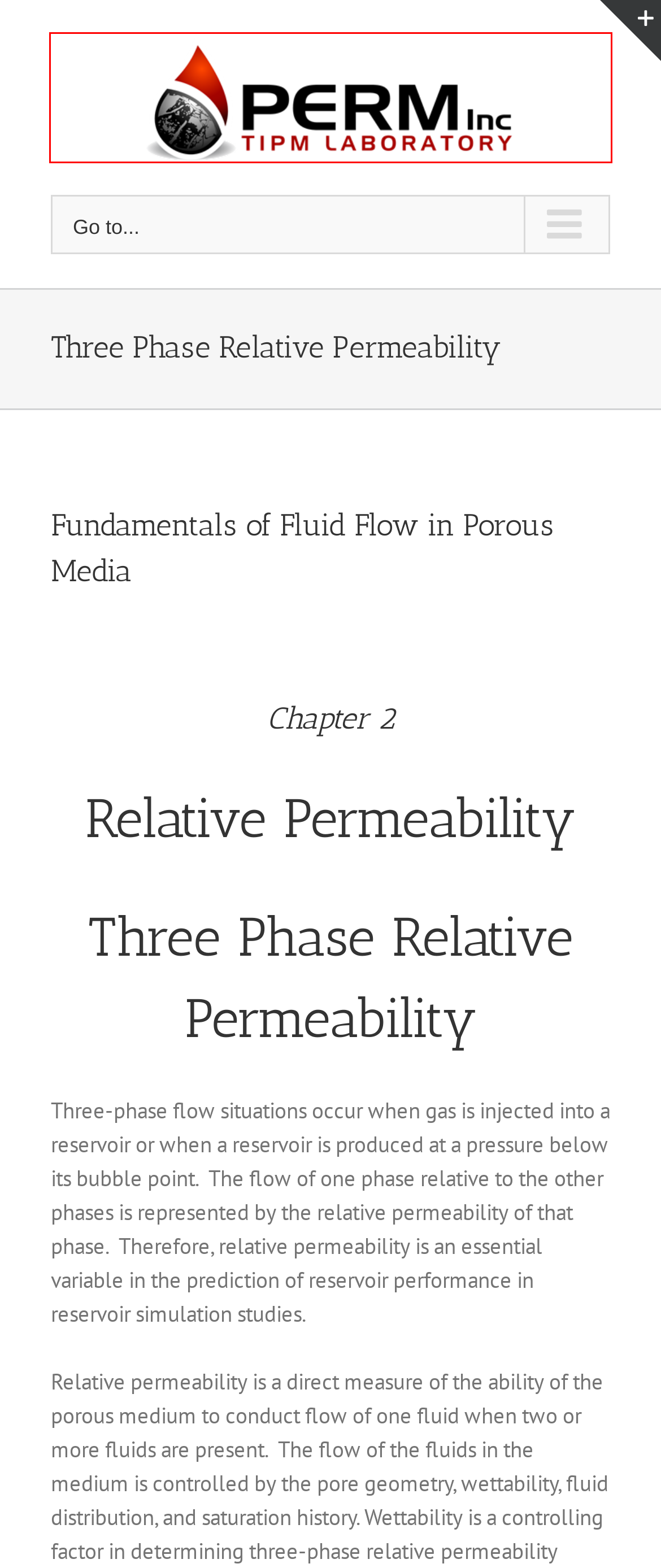You are provided with a screenshot of a webpage where a red rectangle bounding box surrounds an element. Choose the description that best matches the new webpage after clicking the element in the red bounding box. Here are the choices:
A. Conductivity and Permeability, the Main Algorithm | Fundamentals of Fluid Flow in Porous Media
B. Relative Permeability References | Fundamentals of Fluid Flow in Porous Media
C. Fundamentals of Fluid Flow in Porous Media - Special Core Analysis & EOR Laboratory | PERM Inc.
D. Multi-Phase Saturated Rock Properties | Fundamentals of Fluid Flow in Porous Media
E. Special Core Analysis & EOR Laboratory | PERM Inc.
F. Two Phase Relative Permeability Literature Survey | Fundamentals of Fluid Flow in Porous Media
G. Resources - Special Core Analysis & EOR Laboratory | PERM Inc.
H. Effects of Viscosity on Relative Permeability | Fundamentals of Fluid Flow in Porous Media

E